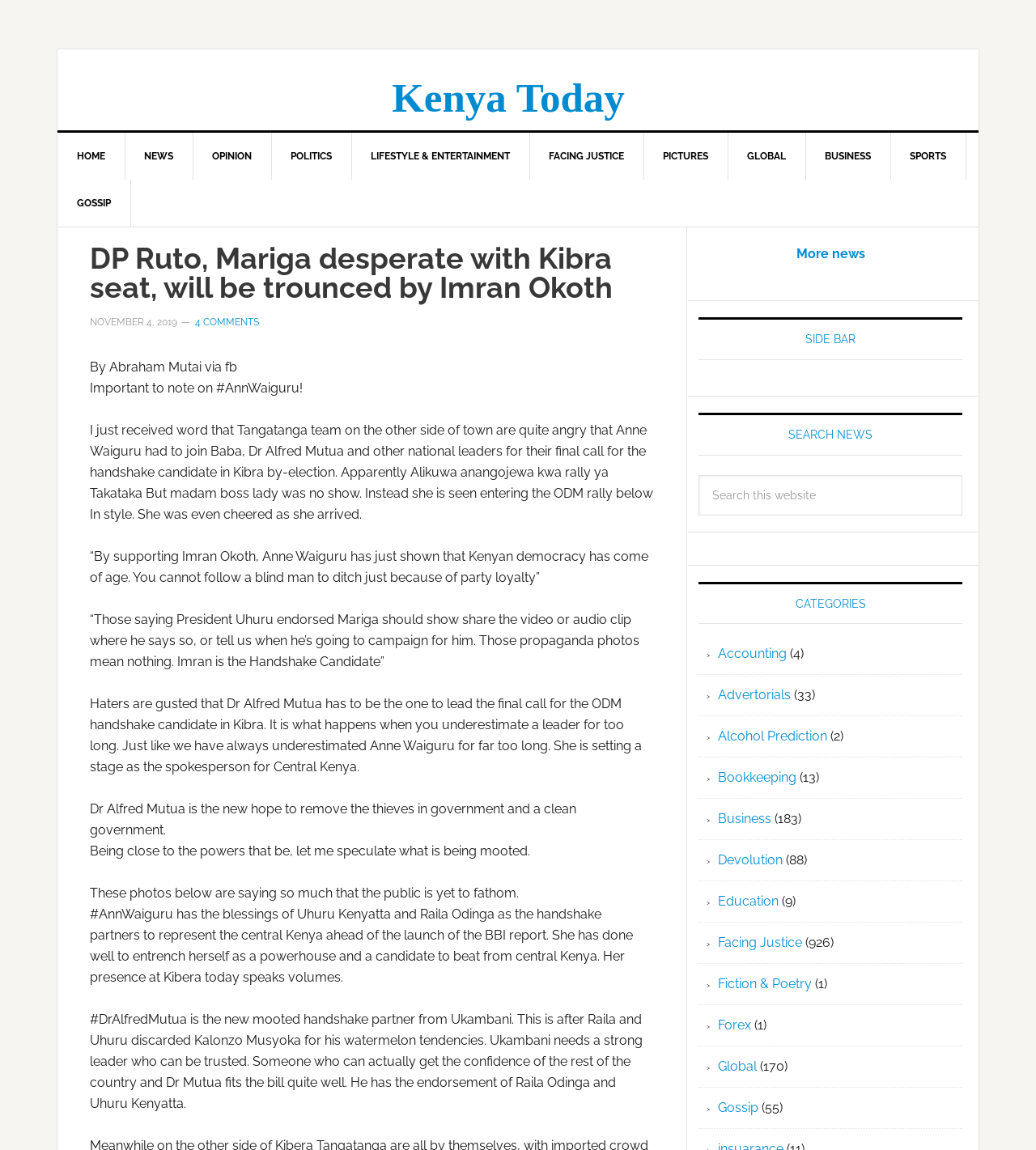How many comments does the main article have?
Using the image, provide a concise answer in one word or a short phrase.

4